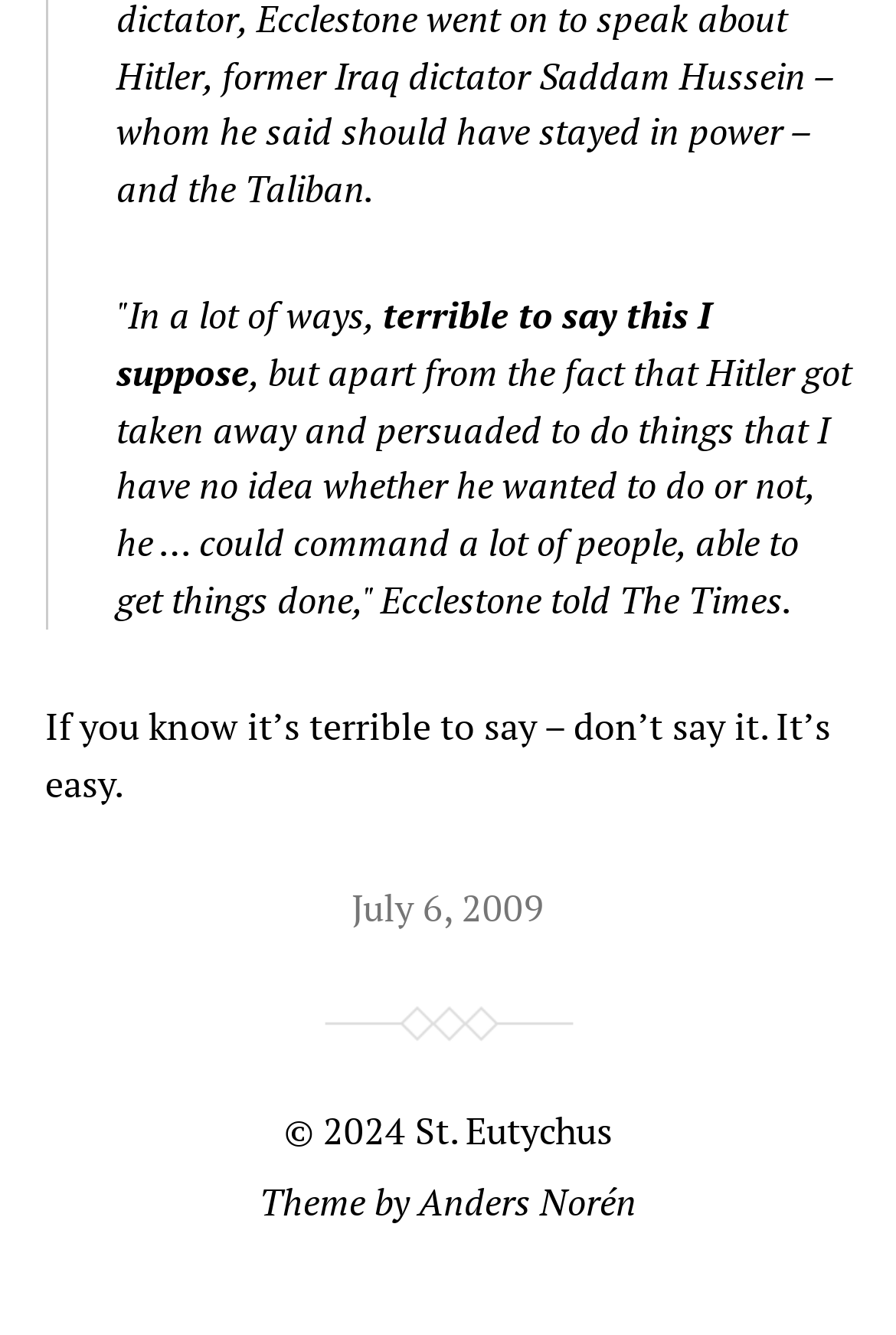What is the name of the publication?
Please interpret the details in the image and answer the question thoroughly.

The name of the publication is mentioned in the StaticText element with ID 174, which contains the text 'The Times'.